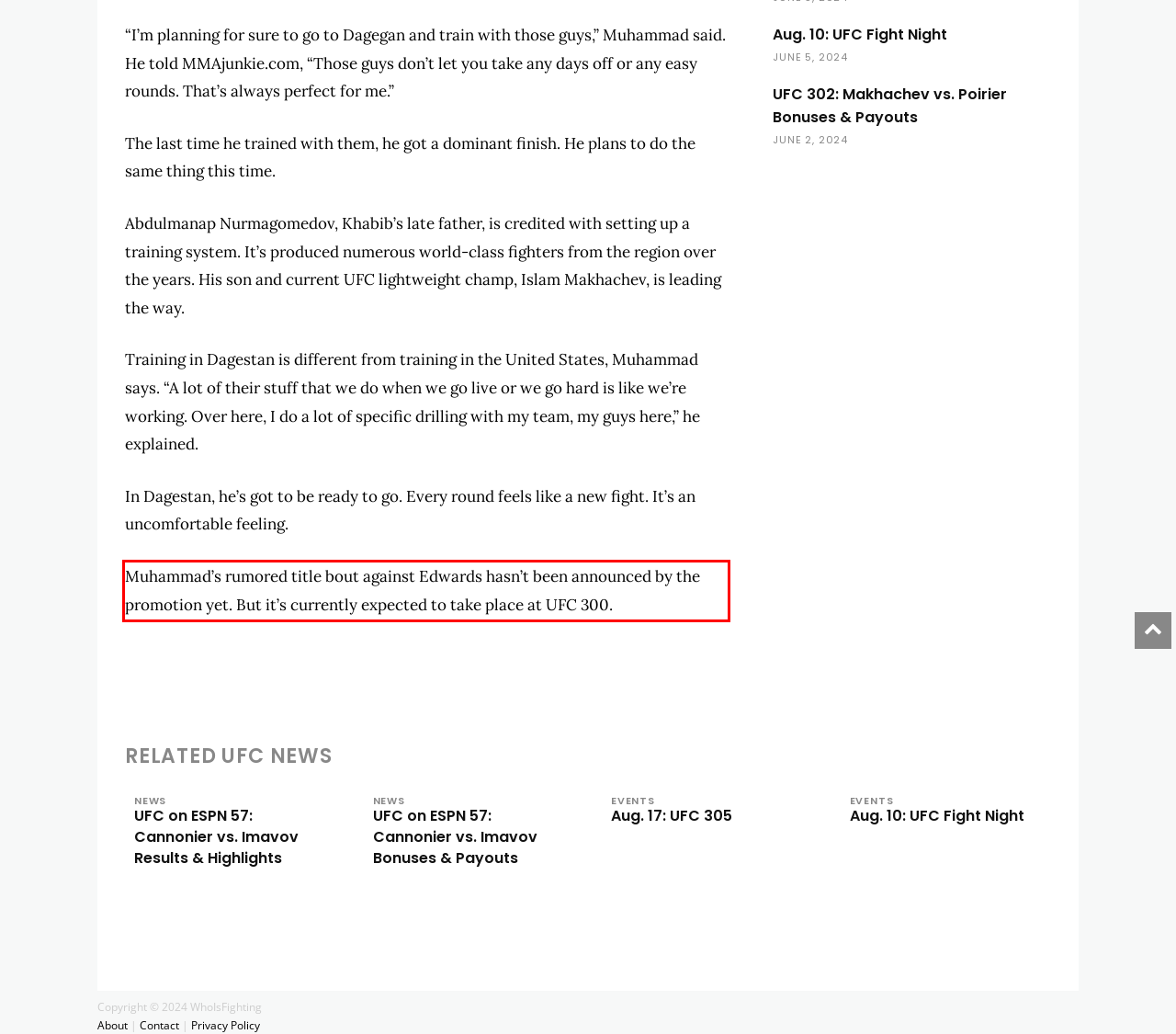Identify and extract the text within the red rectangle in the screenshot of the webpage.

Muhammad’s rumored title bout against Edwards hasn’t been announced by the promotion yet. But it’s currently expected to take place at UFC 300.